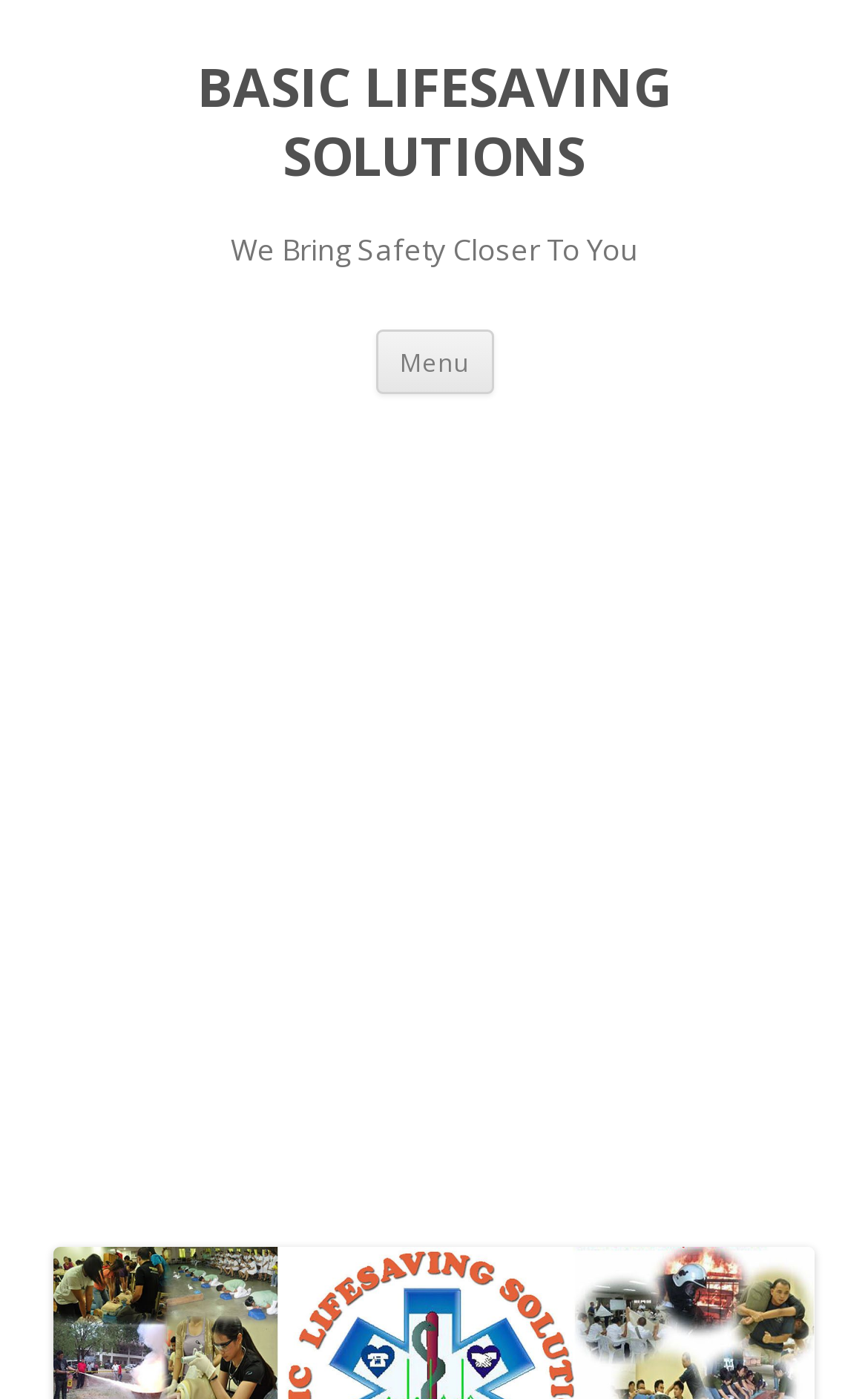Give the bounding box coordinates for the element described by: "BASIC LIFESAVING SOLUTIONS".

[0.062, 0.038, 0.938, 0.136]